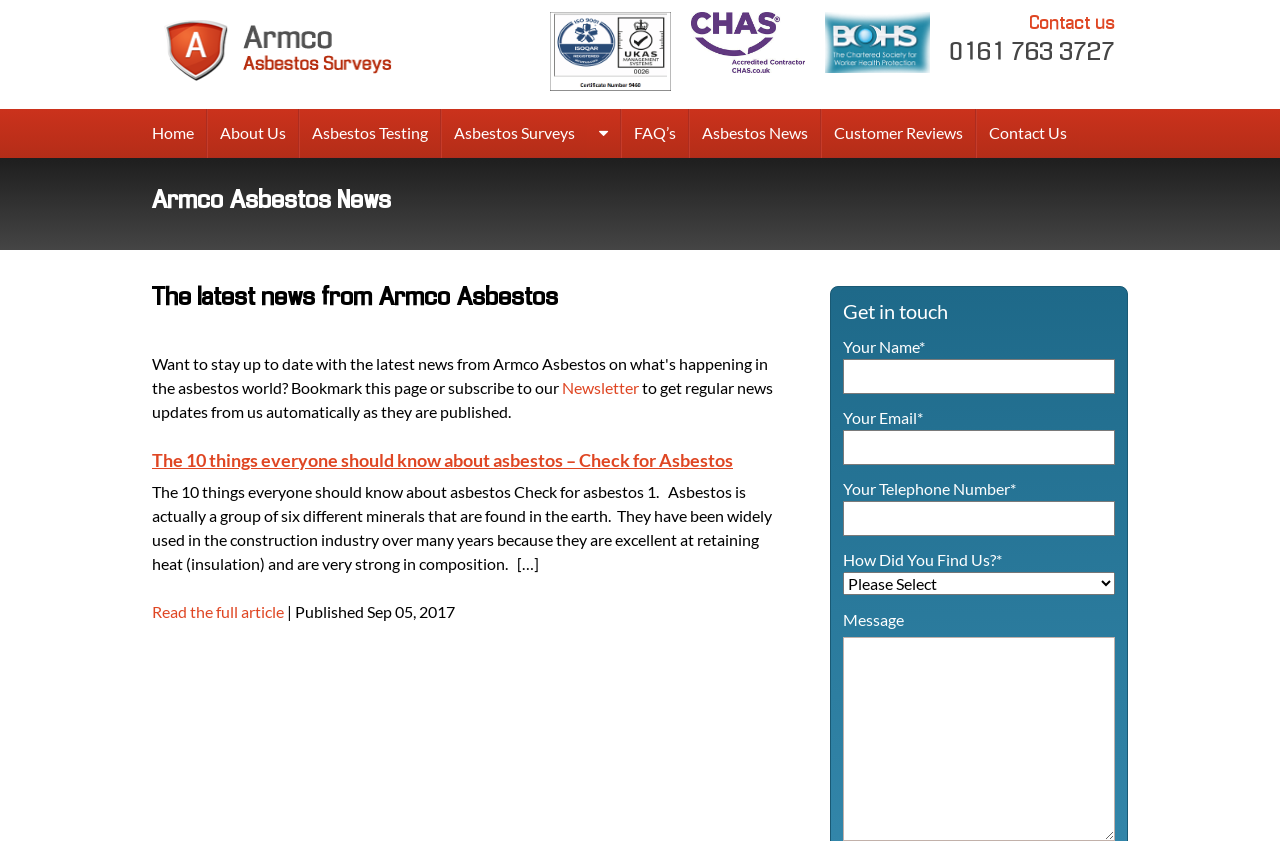How many fields are there in the contact form?
Using the information from the image, answer the question thoroughly.

The contact form contains fields for 'Your Name*', 'Your Email*', 'Your Telephone Number*', 'How Did You Find Us?*', and 'Message', which makes a total of 5 fields.